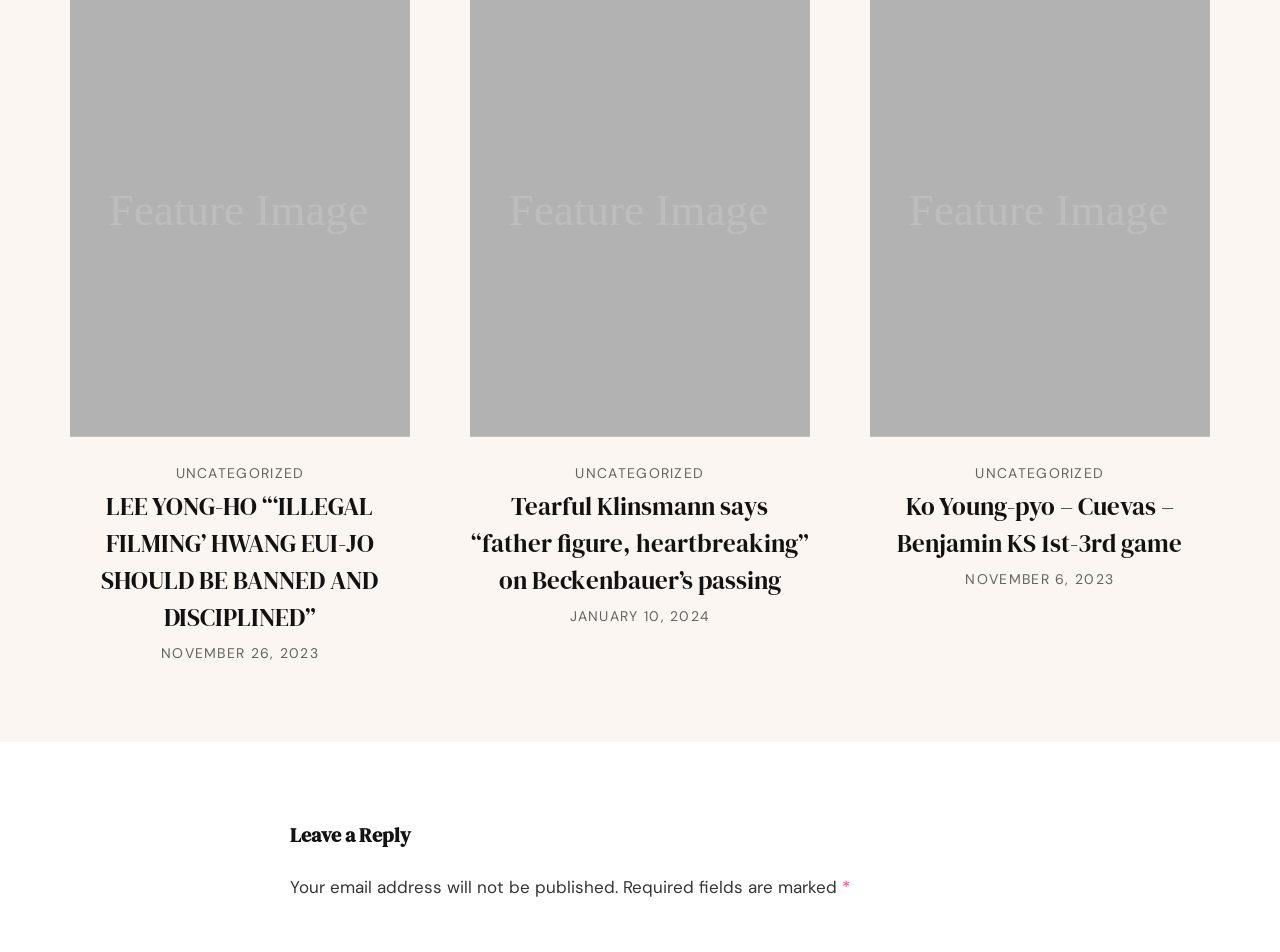Kindly provide the bounding box coordinates of the section you need to click on to fulfill the given instruction: "Click on 'Leave a Reply'".

[0.227, 0.863, 0.773, 0.891]